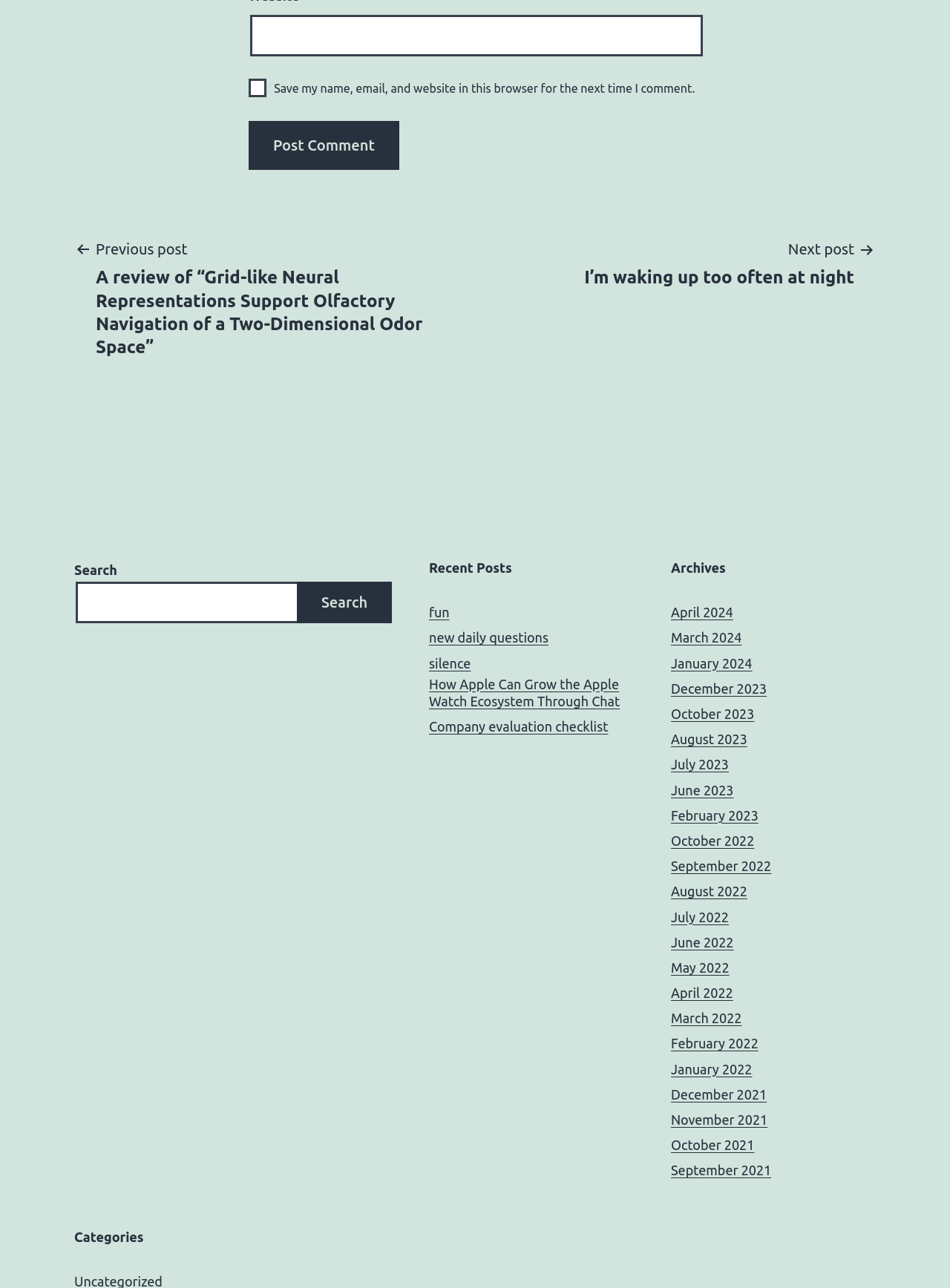Please identify the coordinates of the bounding box that should be clicked to fulfill this instruction: "View recent posts".

[0.452, 0.434, 0.667, 0.448]